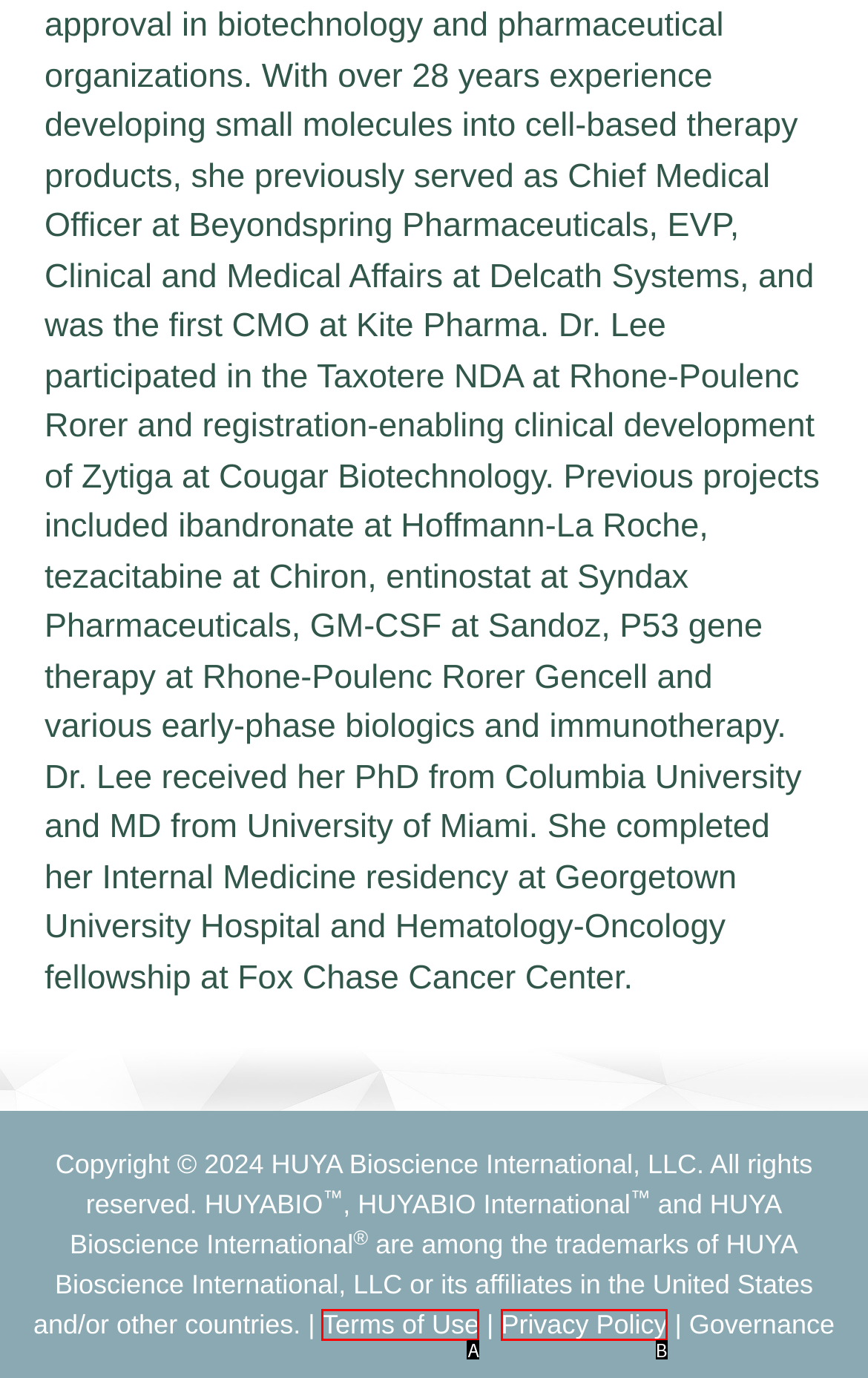Determine which HTML element fits the description: Privacy Policy. Answer with the letter corresponding to the correct choice.

B